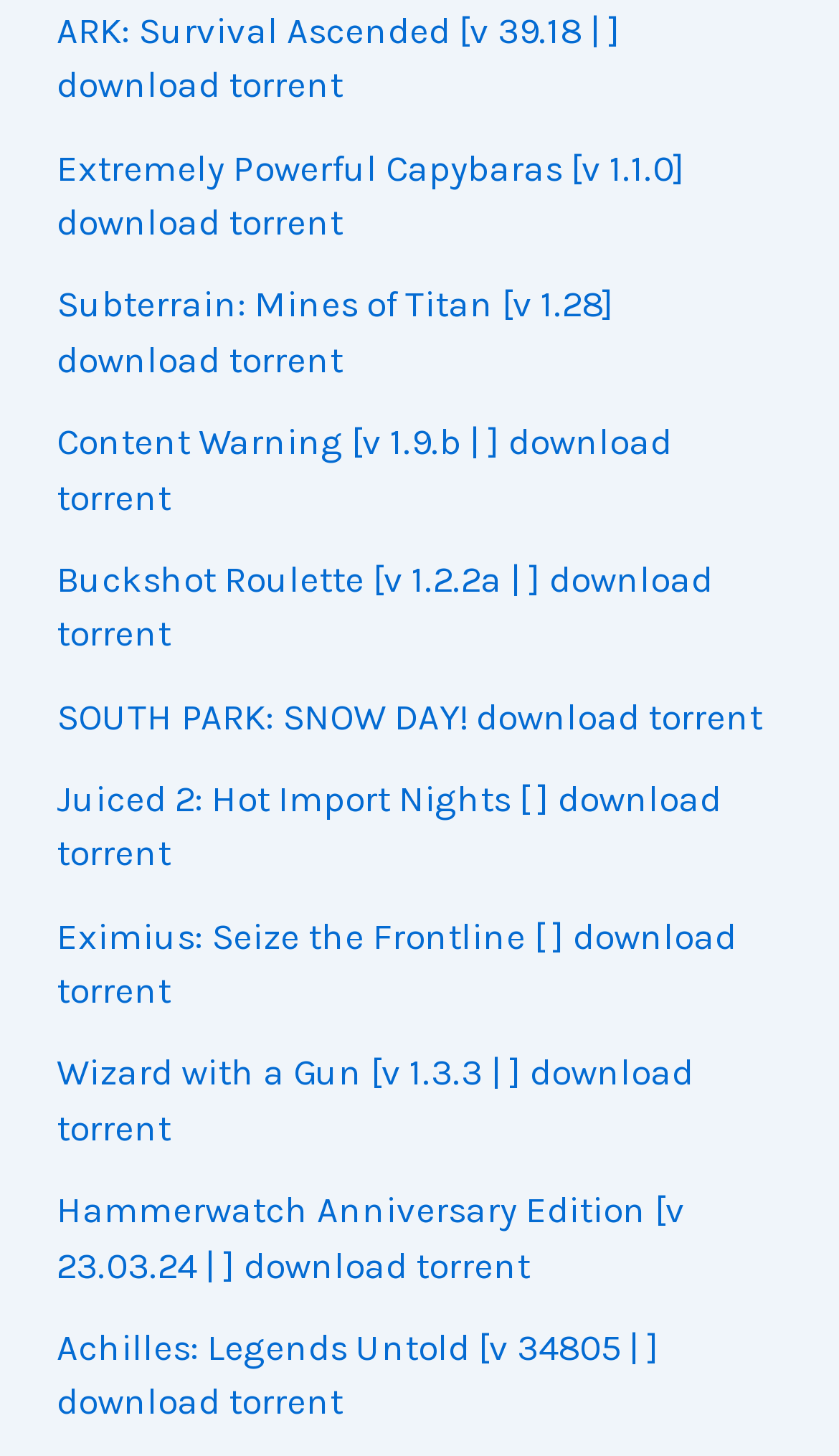Please locate the bounding box coordinates of the element that should be clicked to achieve the given instruction: "download Extremely Powerful Capybaras torrent".

[0.067, 0.1, 0.816, 0.167]